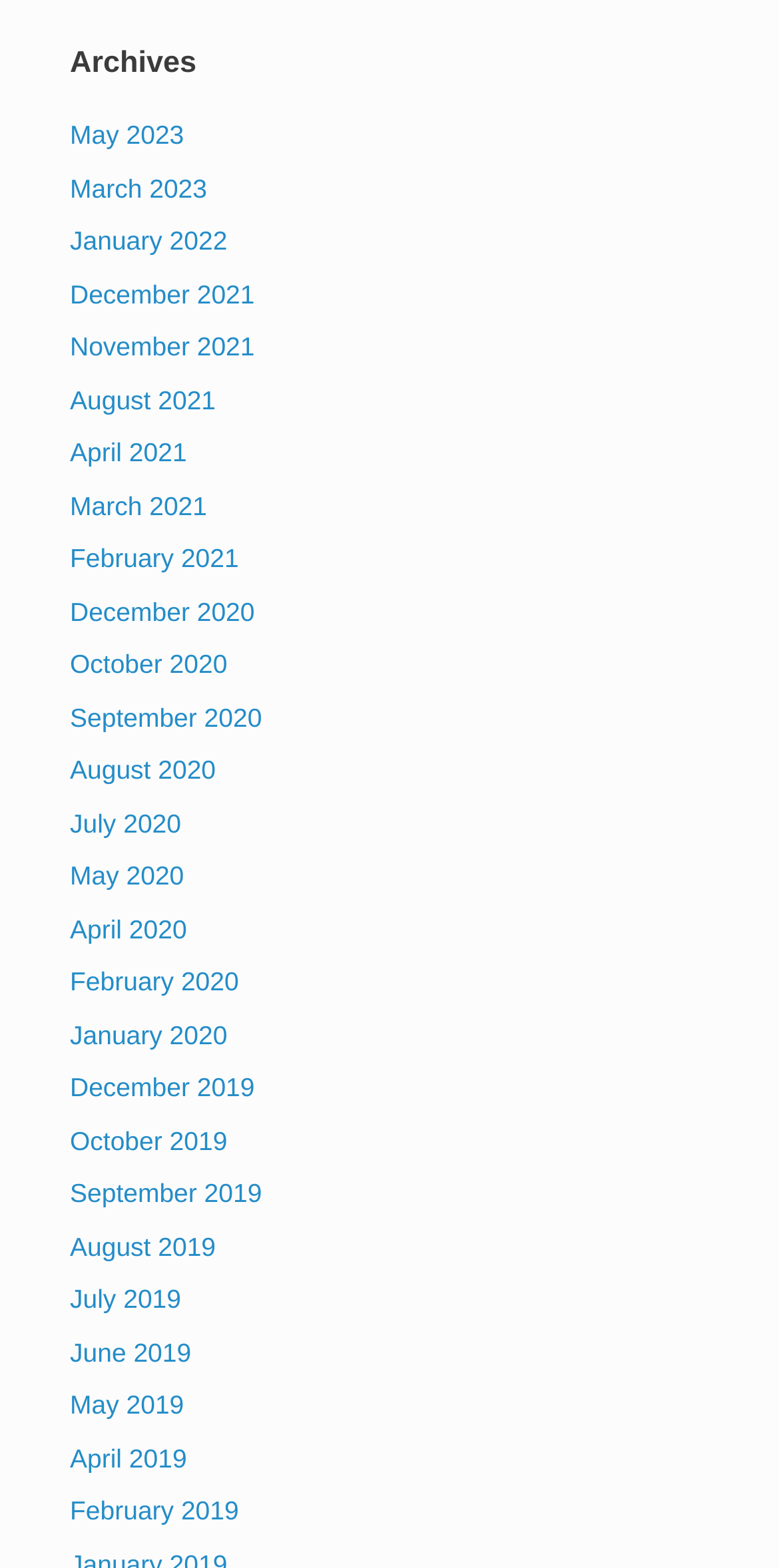Can you show the bounding box coordinates of the region to click on to complete the task described in the instruction: "go to March 2021 archives"?

[0.09, 0.313, 0.266, 0.332]